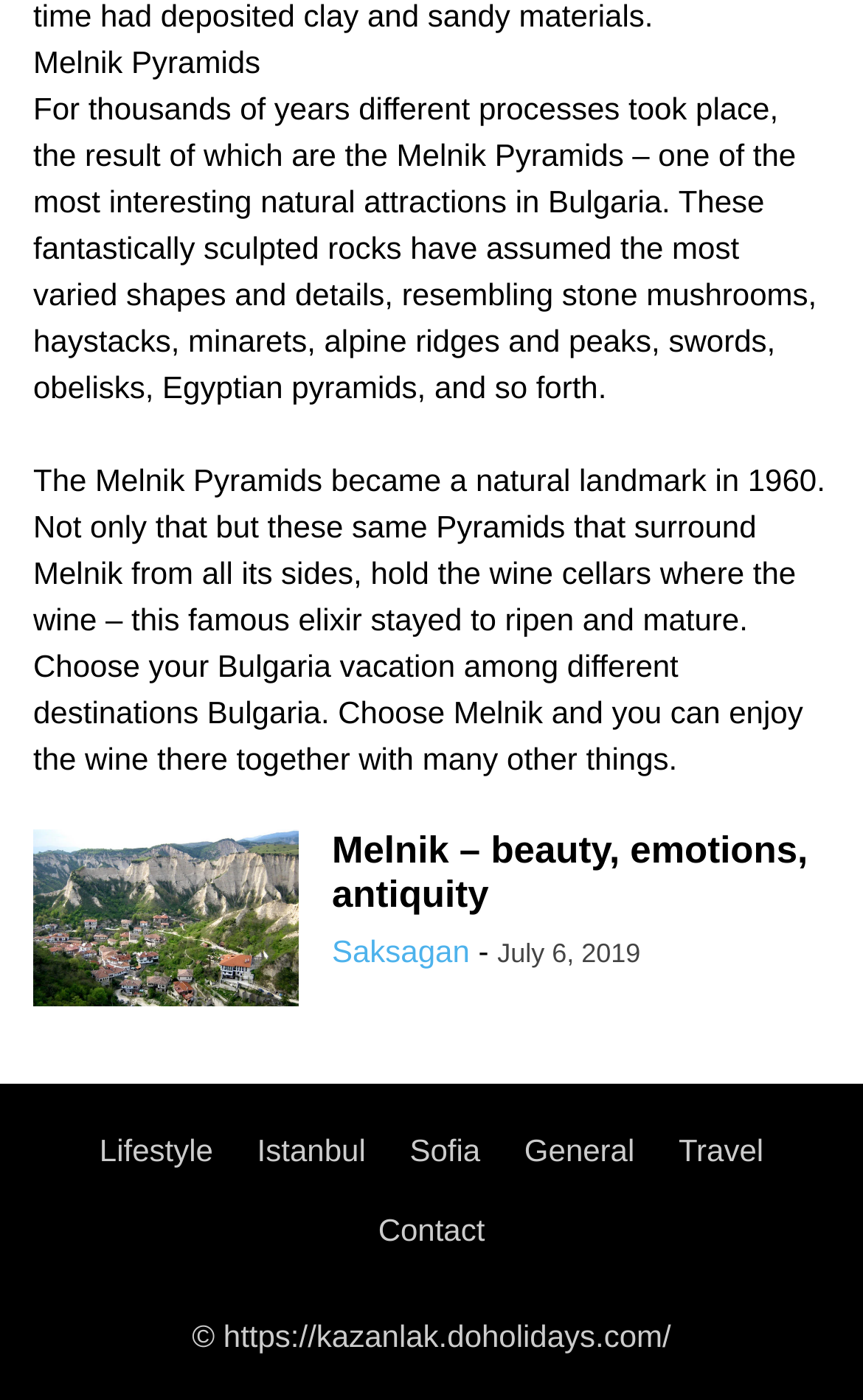Show the bounding box coordinates of the region that should be clicked to follow the instruction: "Visit the page about Lifestyle."

[0.115, 0.809, 0.247, 0.834]